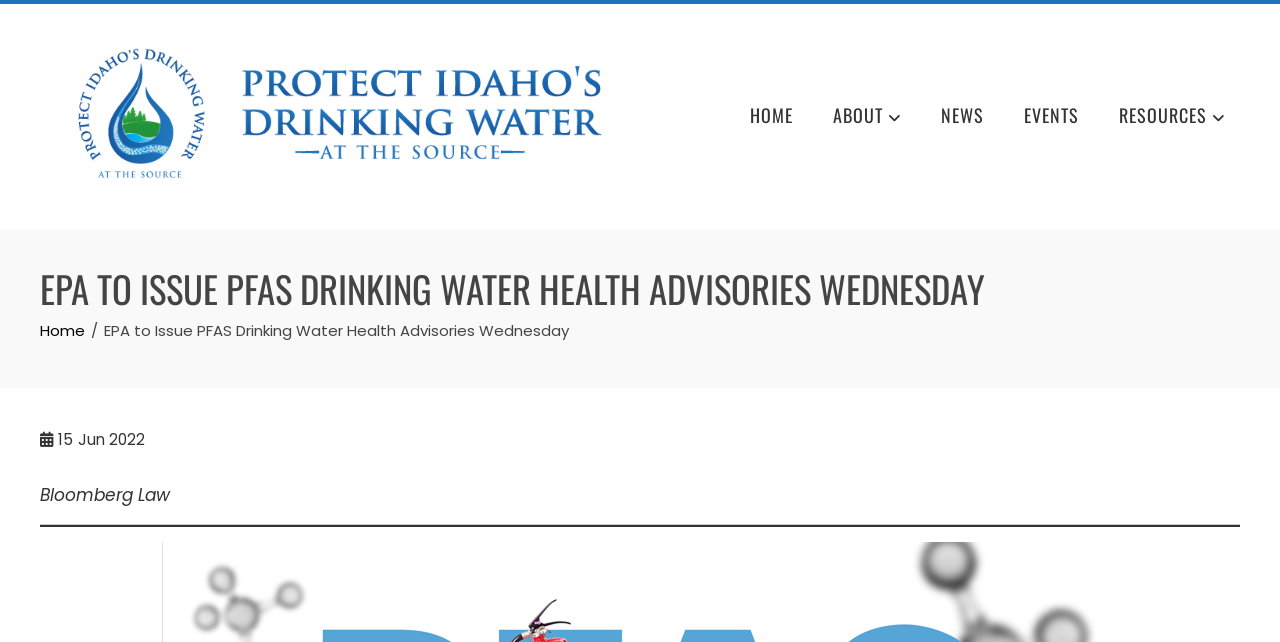Identify the bounding box coordinates of the area that should be clicked in order to complete the given instruction: "view news". The bounding box coordinates should be four float numbers between 0 and 1, i.e., [left, top, right, bottom].

[0.723, 0.145, 0.78, 0.215]